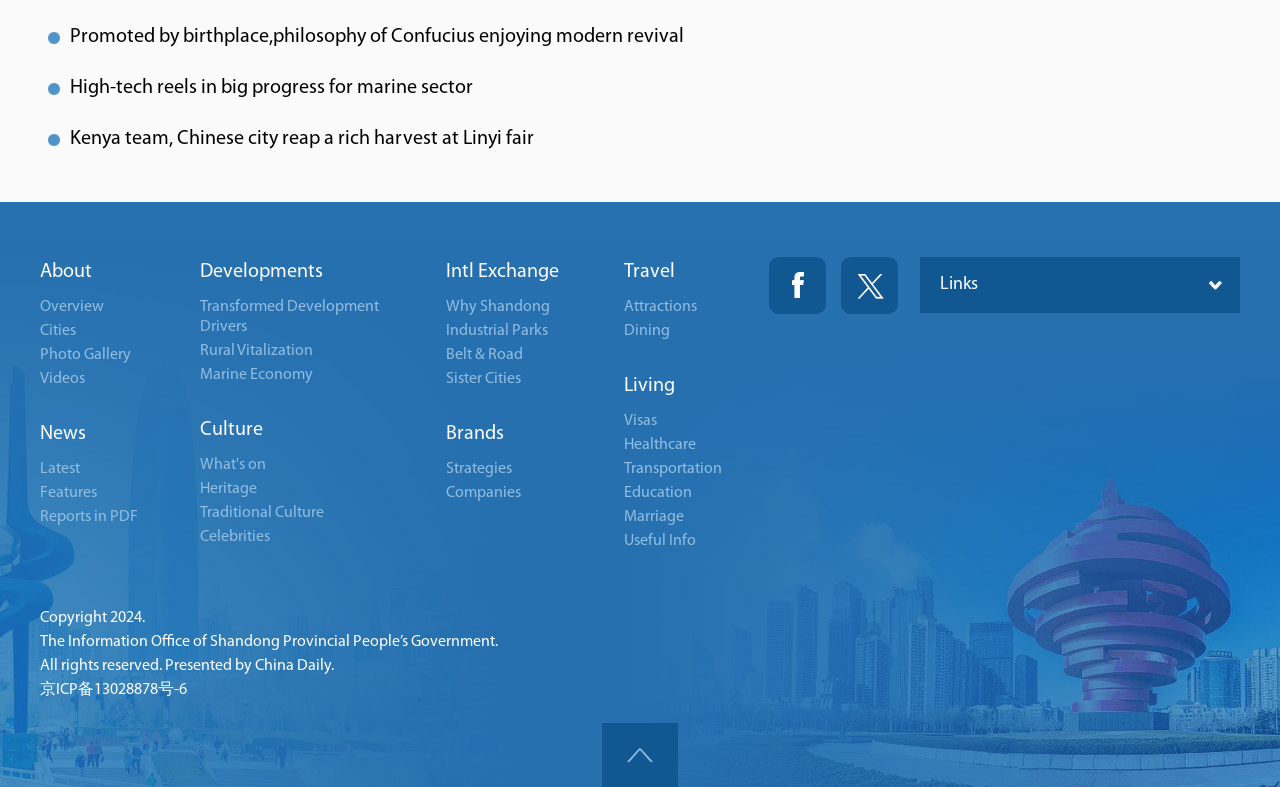Can you show the bounding box coordinates of the region to click on to complete the task described in the instruction: "go to tickets page"?

None